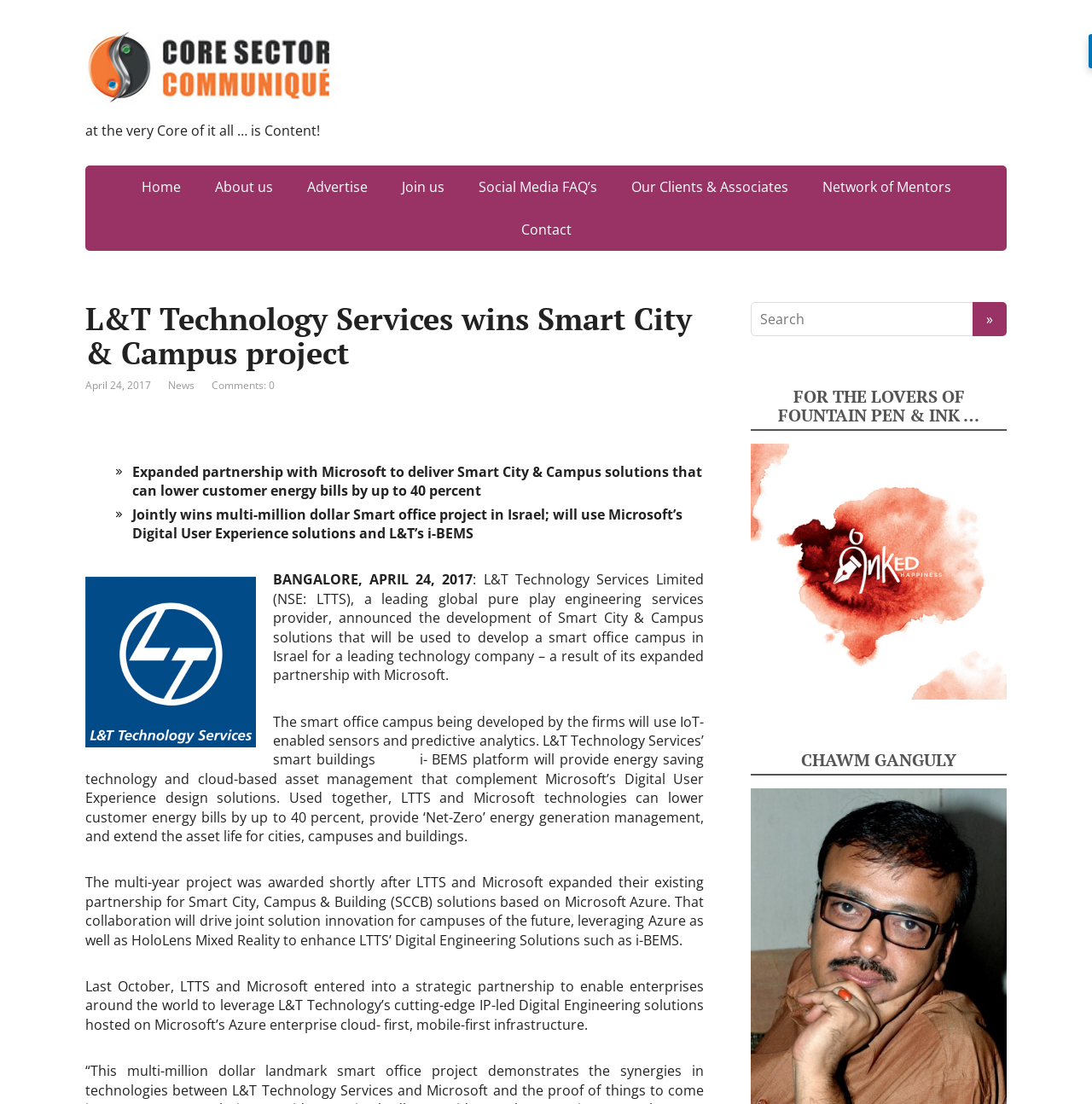Find the bounding box coordinates of the UI element according to this description: "name="s" placeholder="Search"".

[0.688, 0.274, 0.916, 0.305]